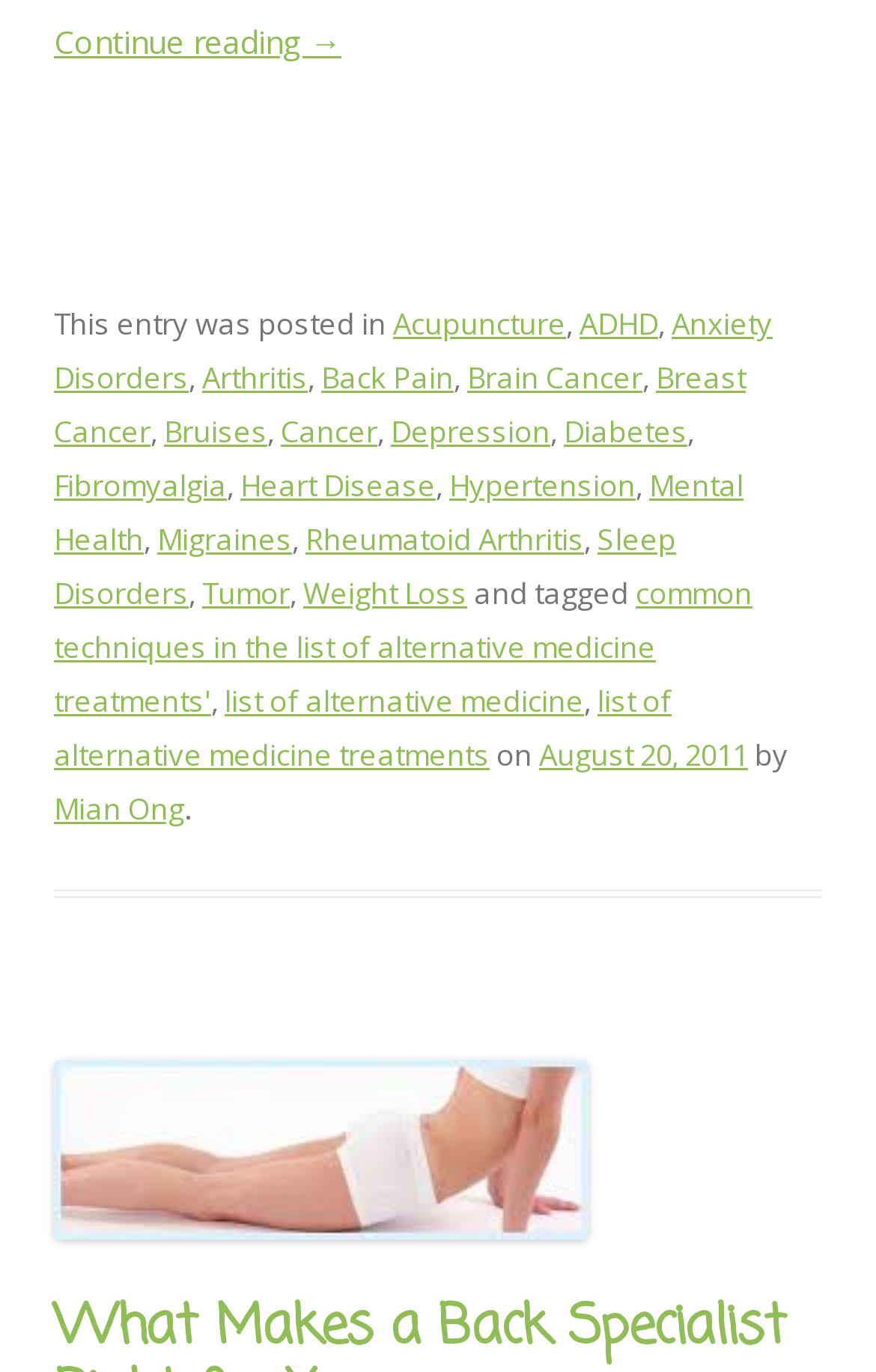Find the bounding box coordinates of the element to click in order to complete the given instruction: "Visit the 'Acupuncture' page."

[0.449, 0.222, 0.646, 0.251]